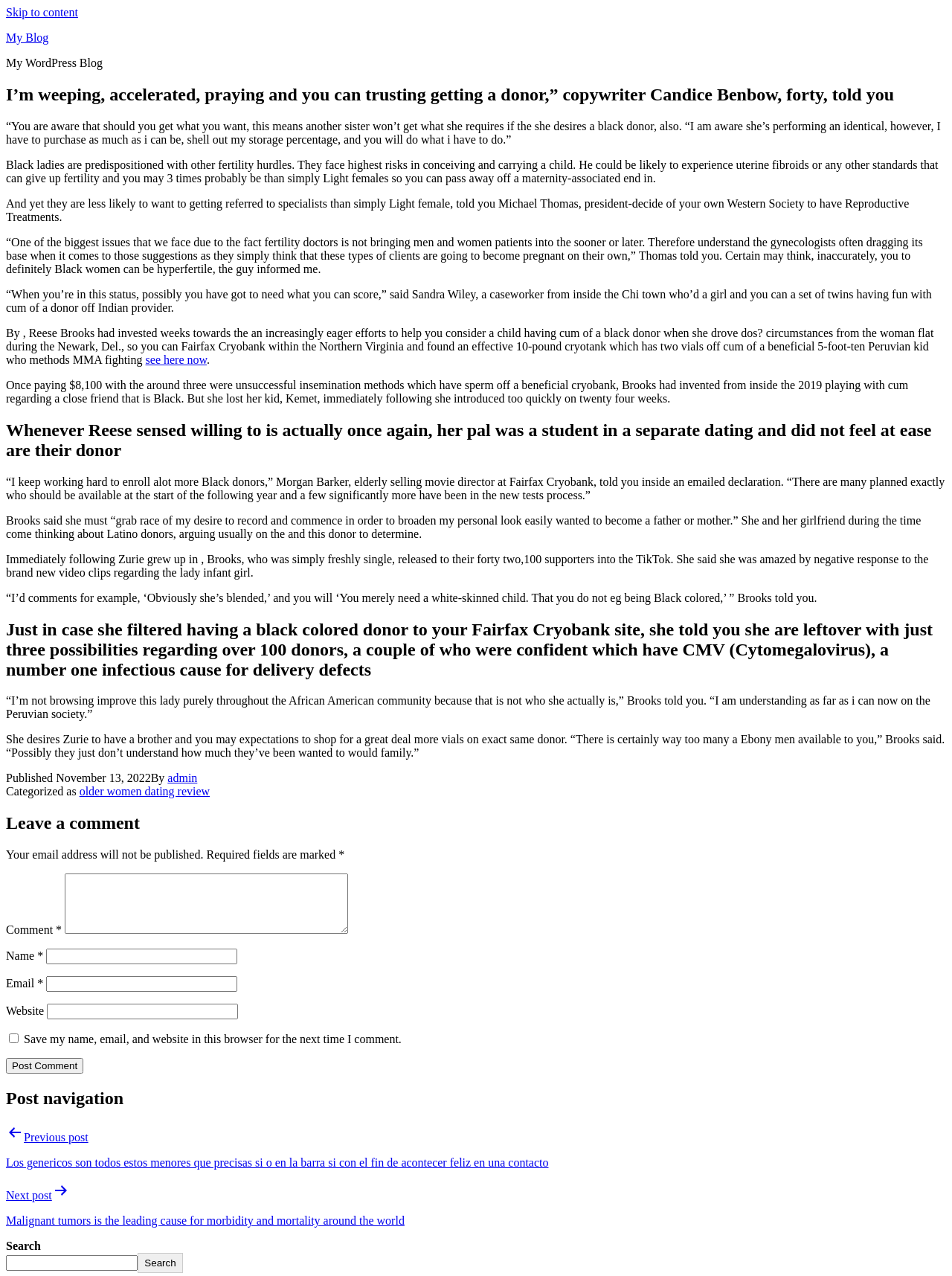Reply to the question with a single word or phrase:
What is the topic of the article?

Fertility issues